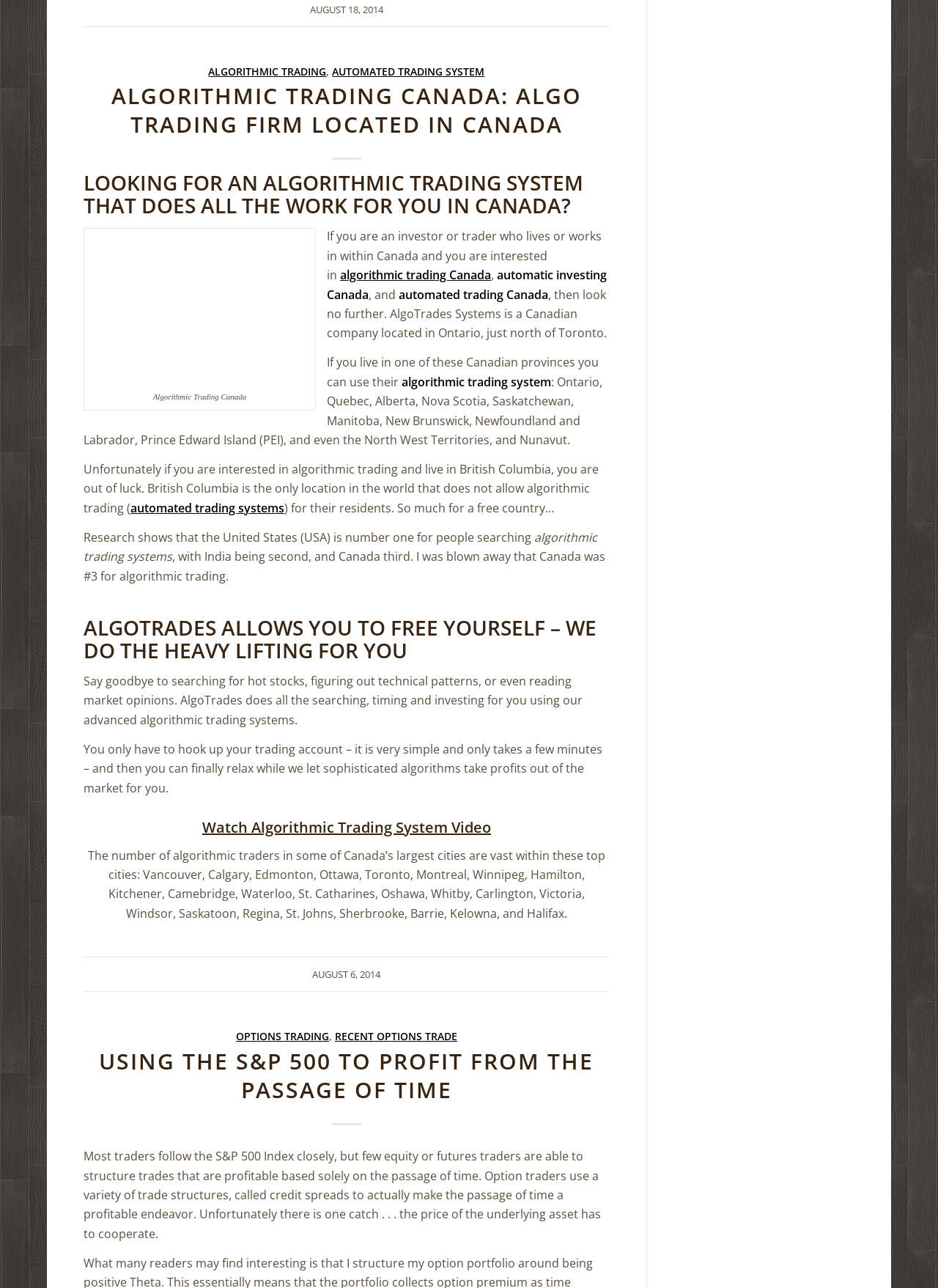Provide the bounding box coordinates for the UI element that is described as: "West University and Rice".

None